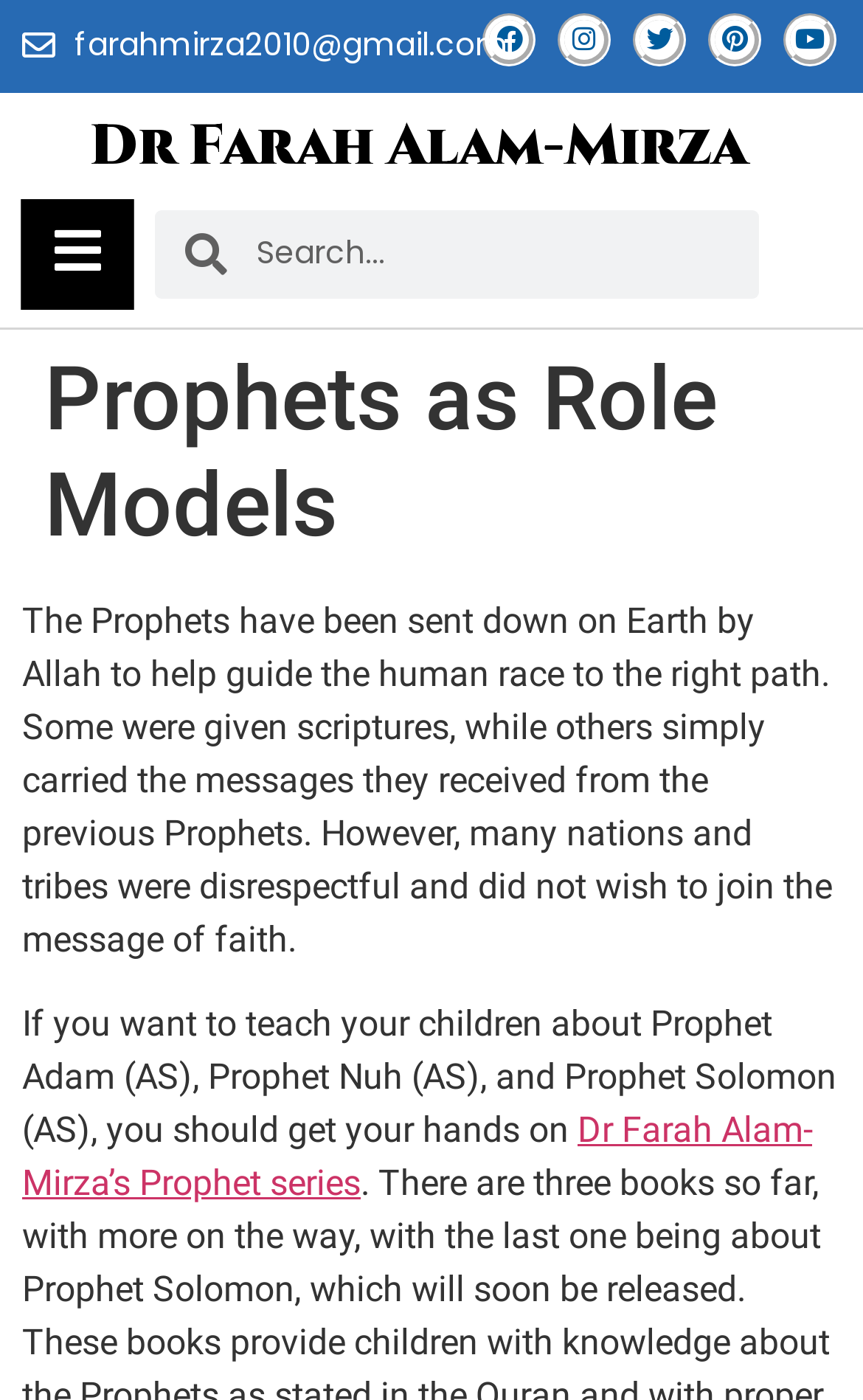Write a detailed summary of the webpage, including text, images, and layout.

The webpage is about Prophets as Role Models by Dr. Farah Alam-Mirza. At the top left, there is a link to the author's email address, followed by social media links to Facebook, Instagram, Twitter, Pinterest, and Youtube, aligned horizontally. Below these links, there is a heading with the author's name, Dr. Farah Alam-Mirza, which is also a clickable link.

To the right of the author's name, there are two buttons, one of which is a hamburger toggle menu. Below these buttons, there is a search bar with a search box labeled "Search". 

The main content of the webpage is divided into sections. The first section has a heading "Prophets as Role Models" and a paragraph of text that describes the role of prophets in guiding humanity. The text explains that prophets were sent by Allah to guide people to the right path, but many nations and tribes were disrespectful and did not wish to join the message of faith.

Below this section, there is another paragraph of text that discusses teaching children about prophets, specifically Prophet Adam, Prophet Nuh, and Prophet Solomon. The text recommends getting Dr. Farah Alam-Mirza's Prophet series to learn more. This text is followed by a link to the series.